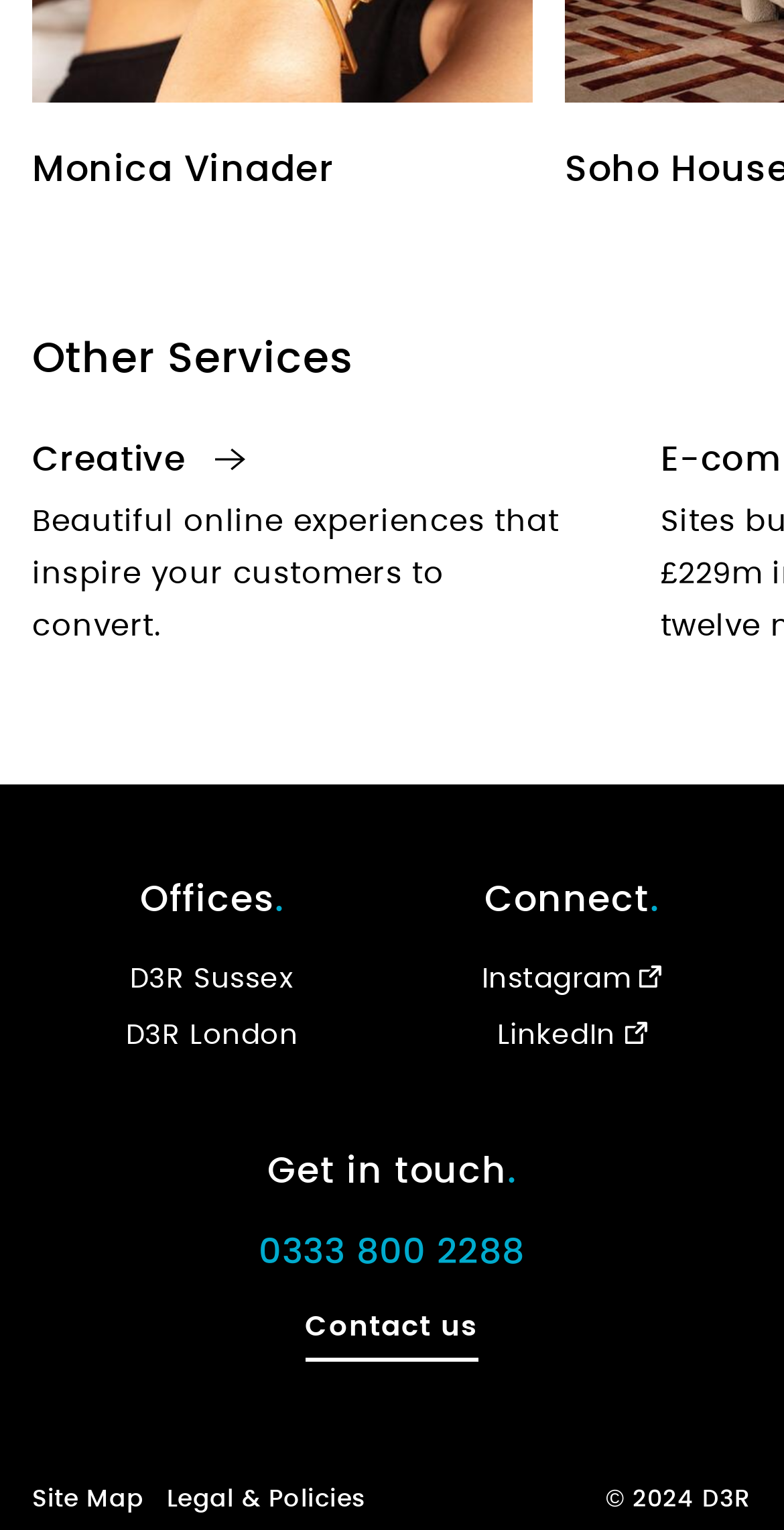Refer to the image and provide an in-depth answer to the question: 
What is the company name?

The company name is obtained from the heading element at the top of the webpage, which reads 'Monica Vinader'.